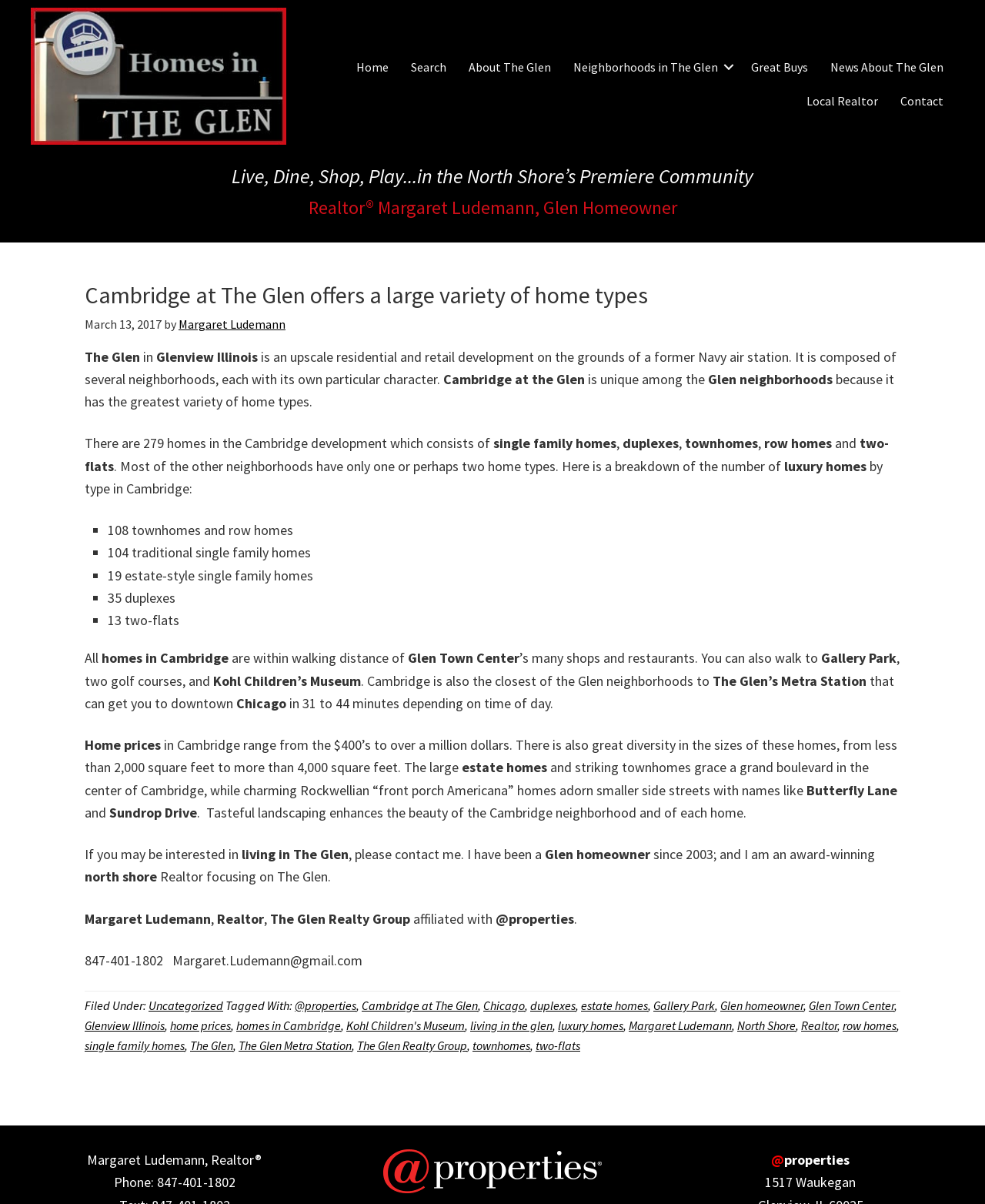Carefully examine the image and provide an in-depth answer to the question: What type of community is Cambridge at The Glen?

Based on the webpage content, Cambridge at The Glen is described as an upscale residential and retail development on the grounds of a former Navy air station, composed of several neighborhoods, each with its own particular character.